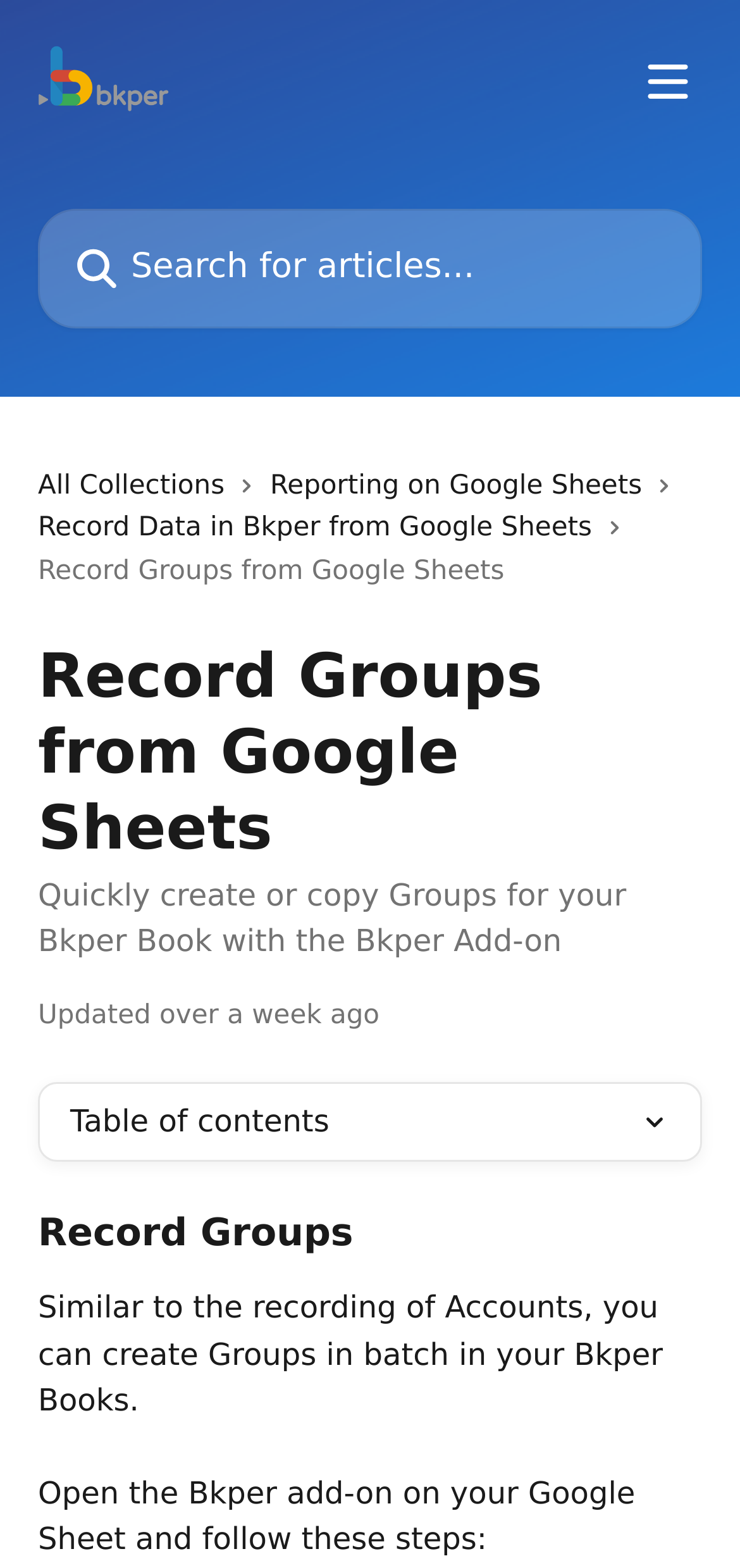Determine the bounding box coordinates of the UI element that matches the following description: "All Collections". The coordinates should be four float numbers between 0 and 1 in the format [left, top, right, bottom].

[0.051, 0.296, 0.324, 0.323]